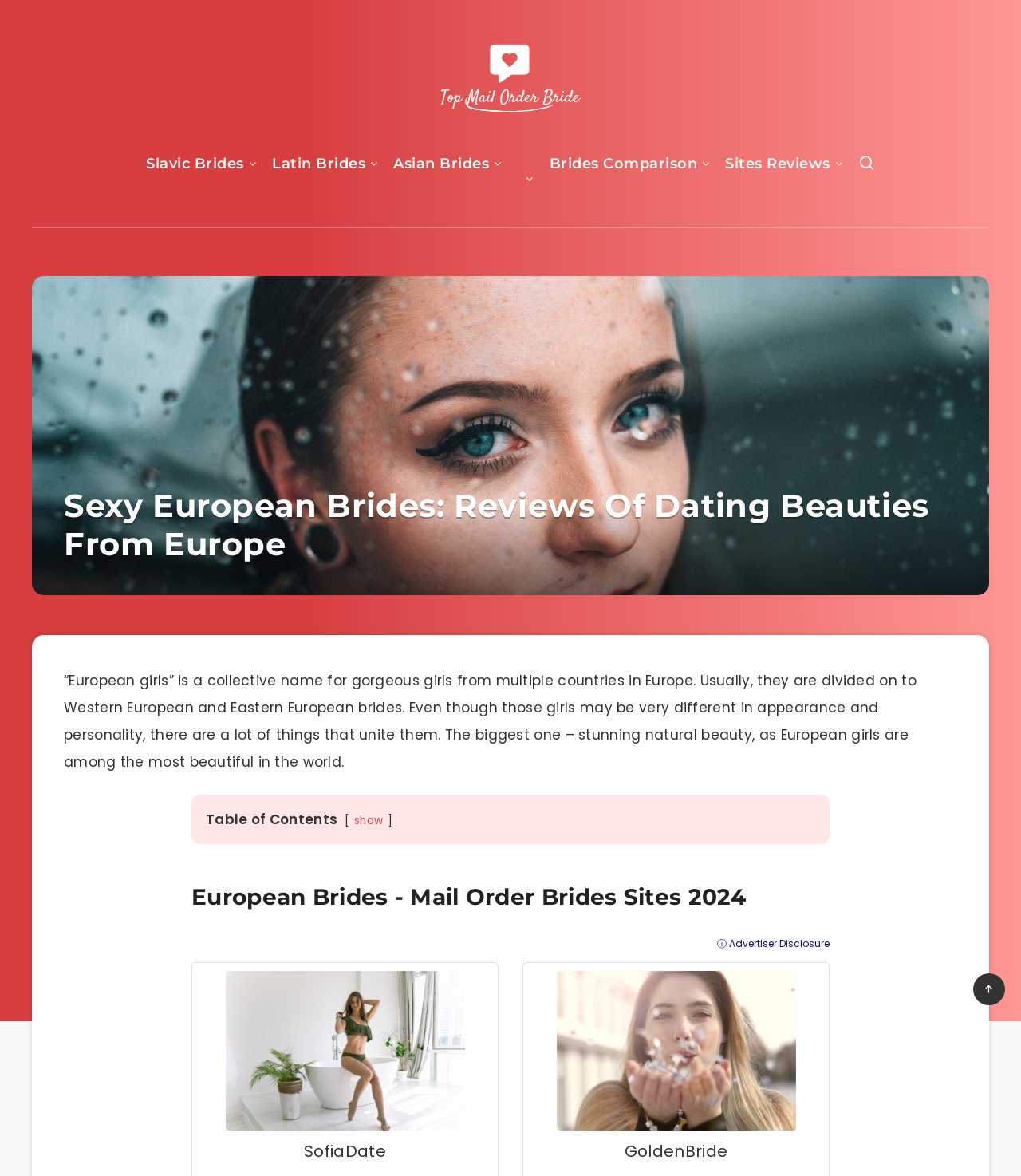Identify the bounding box coordinates for the element that needs to be clicked to fulfill this instruction: "View 'Books & Magazines'". Provide the coordinates in the format of four float numbers between 0 and 1: [left, top, right, bottom].

None